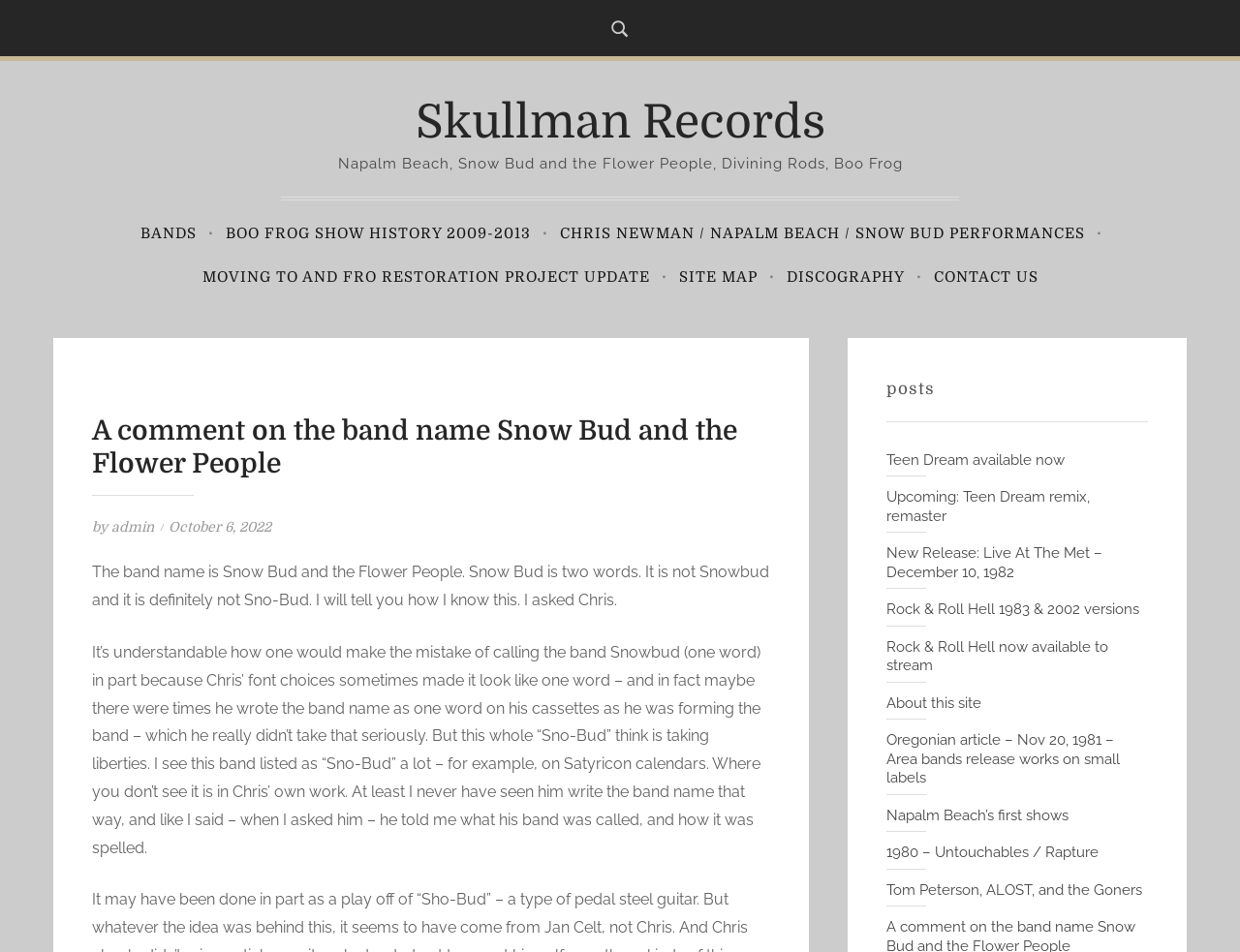Elaborate on the different components and information displayed on the webpage.

The webpage is about the band Snow Bud and the Flower People, with a focus on the correct spelling of the band's name. At the top, there is a link to "Skullman Records" and a list of band names, including Napalm Beach, Snow Bud and the Flower People, Divining Rods, and Boo Frog. Below this, there are several links to different pages, including "BANDS", "BOO FROG SHOW HISTORY 2009-2013", "CHRIS NEWMAN / NAPALM BEACH / SNOW BUD PERFORMANCES", and others.

The main content of the page is a blog post about the correct spelling of the band's name, Snow Bud and the Flower People. The post explains that the band's name is often misspelled as Snowbud or Sno-Bud, but the correct spelling is two words, Snow Bud. The author of the post claims to have confirmed this with Chris, the band's member.

To the right of the blog post, there is a section with several links to other posts, including "Teen Dream available now", "Upcoming: Teen Dream remix, remaster", and others. These links are arranged vertically, with the most recent posts at the top.

At the very top of the page, there is a header with the title "A comment on the band name Snow Bud and the Flower People" and the author's name, "admin". The date of the post, "October 6, 2022", is also displayed.